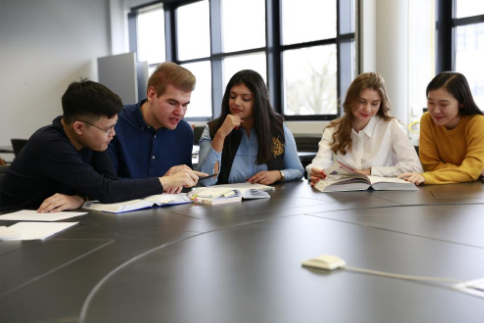What is the young man in the blue shirt doing?
Answer the question with as much detail as you can, using the image as a reference.

According to the caption, the young man in the blue shirt 'seems to be explaining something to the group', indicating that he is engaged in an explanatory activity.